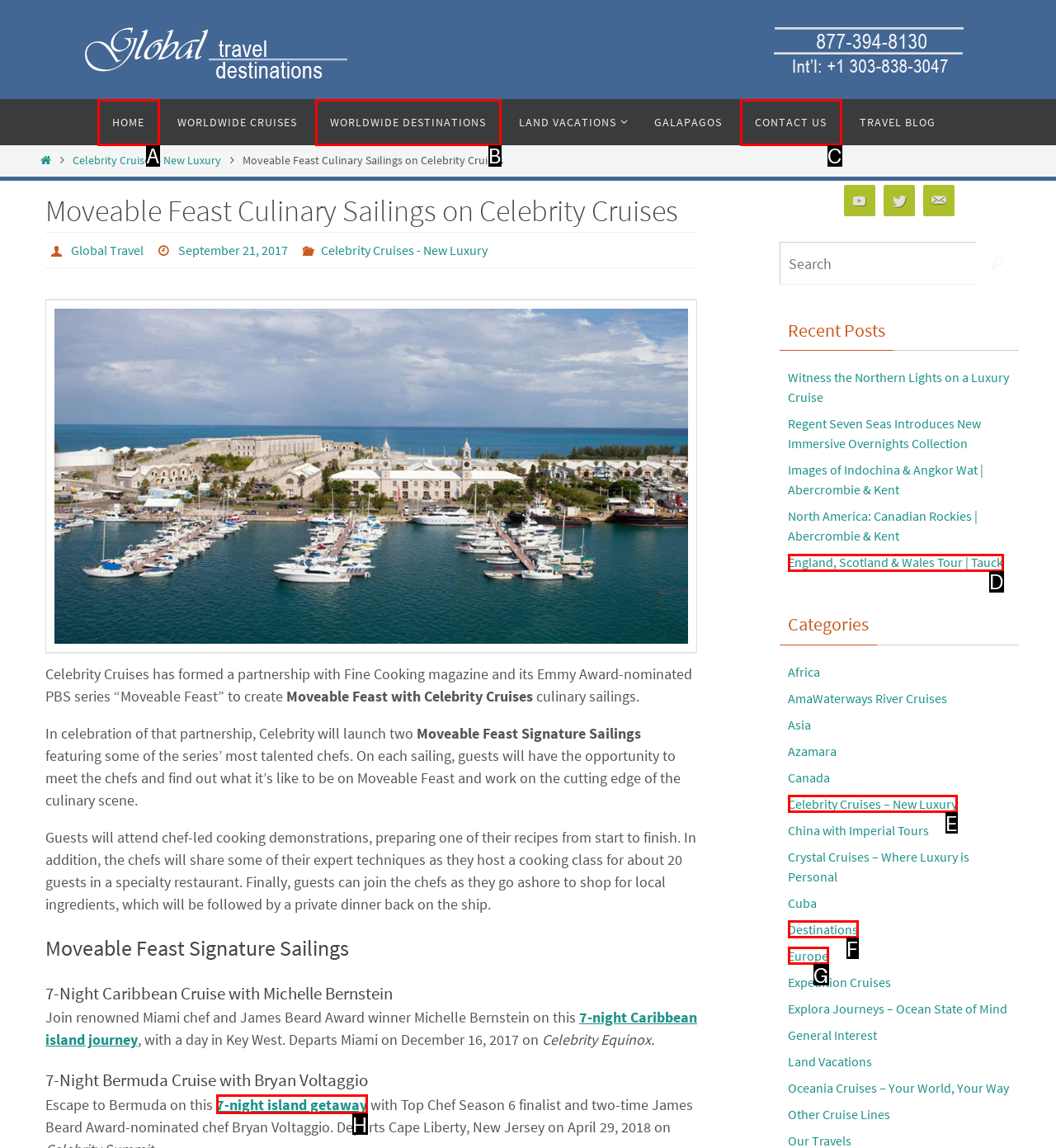Tell me which one HTML element best matches the description: 7-night island getaway
Answer with the option's letter from the given choices directly.

H